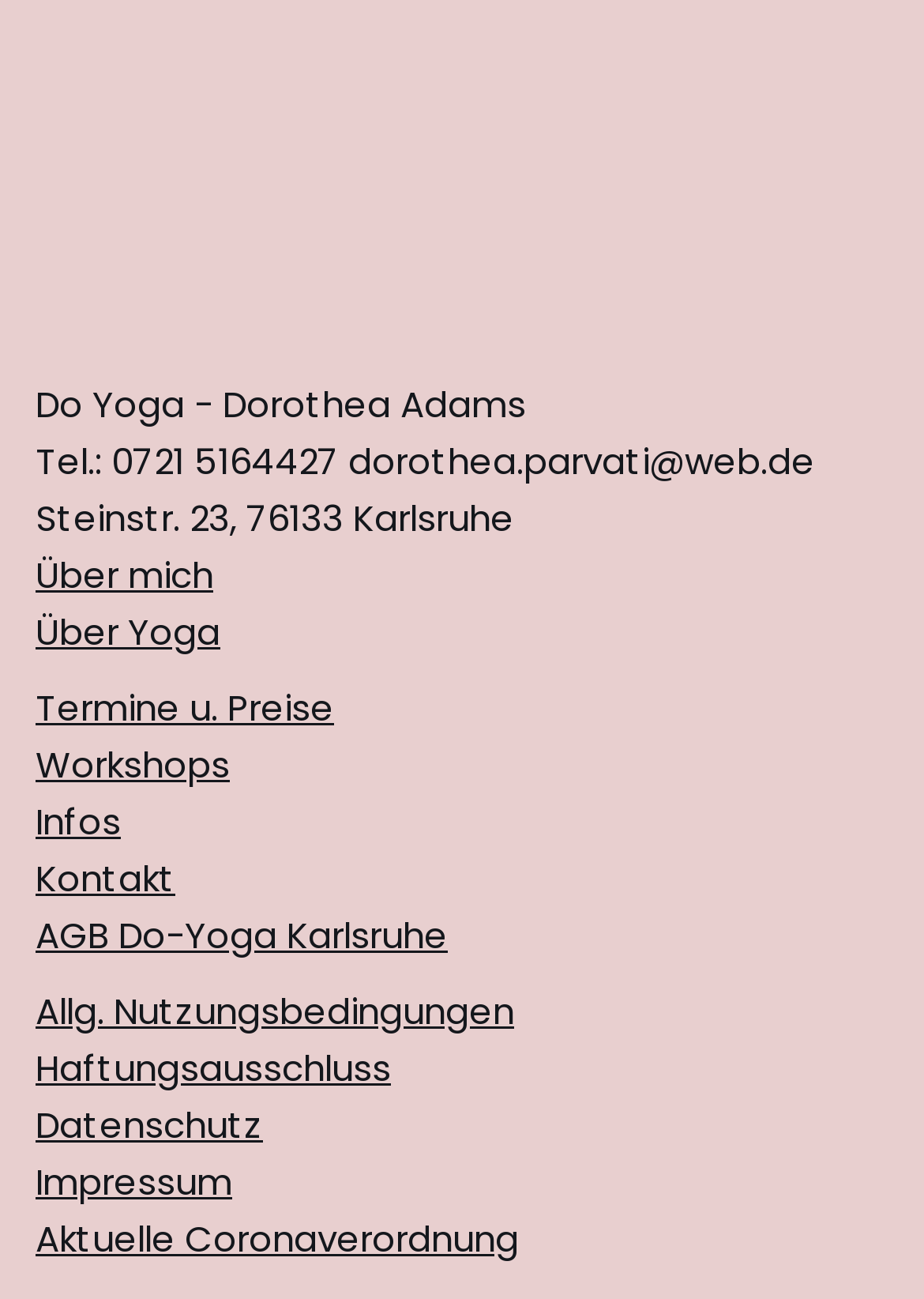Determine the bounding box coordinates of the region to click in order to accomplish the following instruction: "contact the yoga instructor". Provide the coordinates as four float numbers between 0 and 1, specifically [left, top, right, bottom].

[0.038, 0.658, 0.19, 0.696]